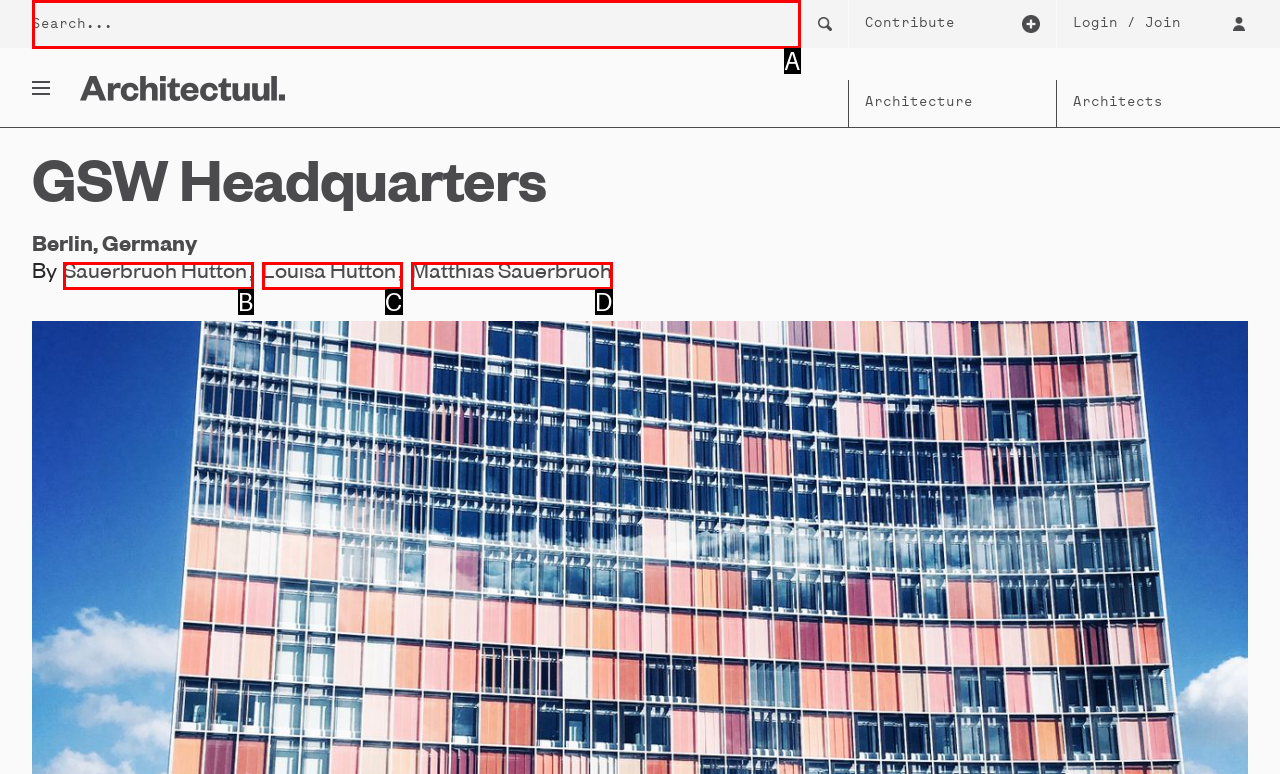Identify the HTML element that matches the description: YouTube Channel. Provide the letter of the correct option from the choices.

None